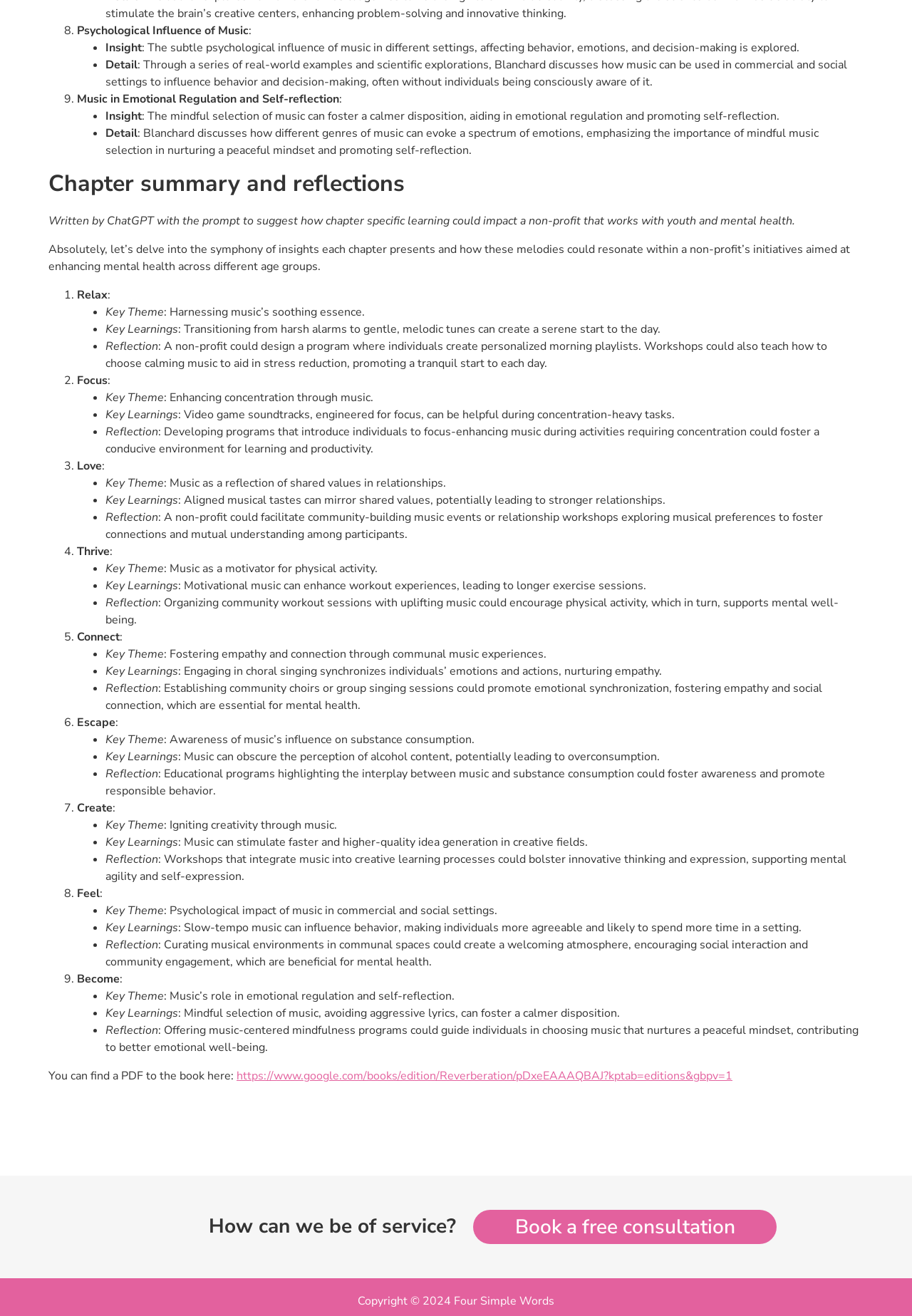What is the purpose of the chapter summary? Examine the screenshot and reply using just one word or a brief phrase.

To impact a non-profit